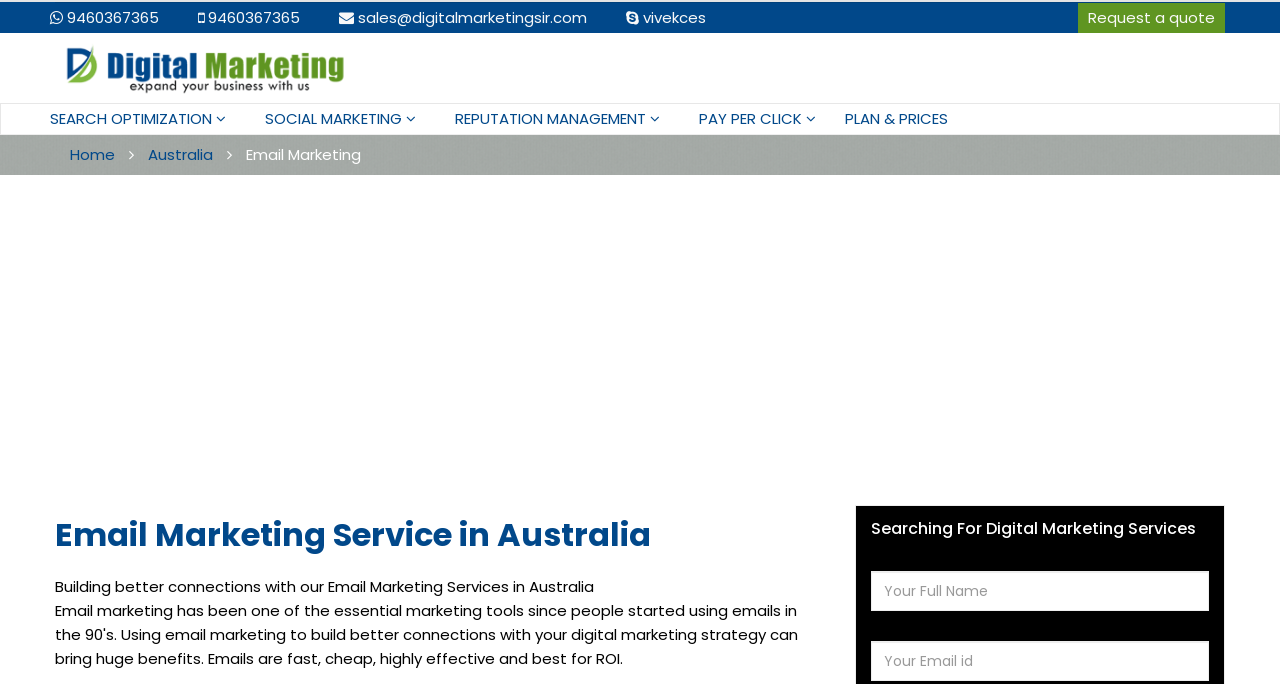How many textboxes are there for form submission?
Refer to the image and provide a one-word or short phrase answer.

2